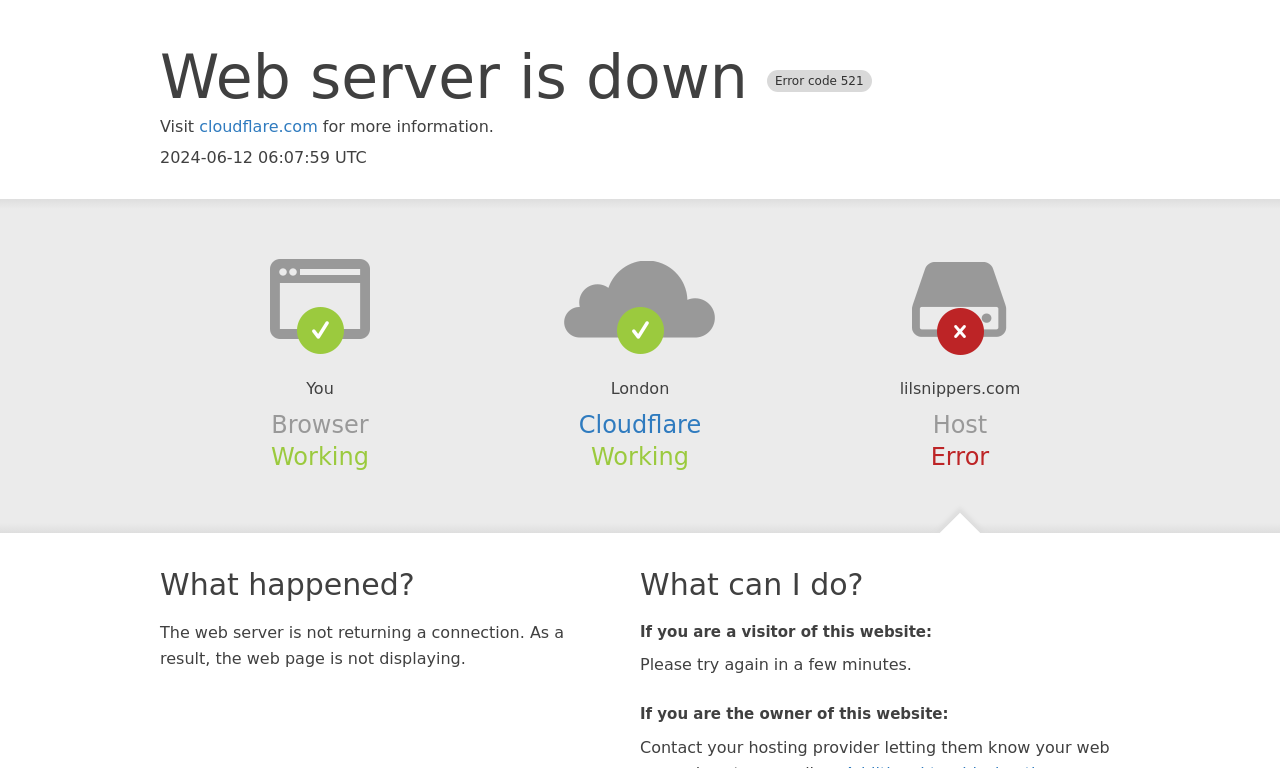Elaborate on the webpage's design and content in a detailed caption.

The webpage displays an error message indicating that the web server is down, with an error code of 521. At the top, there is a heading that reads "Web server is down Error code 521". Below this heading, there is a link to cloudflare.com, accompanied by a brief description. The current date and time, "2024-06-12 06:07:59 UTC", is displayed nearby.

The page is divided into sections, with headings that include "Browser", "Cloudflare", and "Host". Under the "Browser" section, the text "Working" is displayed. The "Cloudflare" section contains a link to Cloudflare, and also displays the text "Working". The "Host" section shows the domain "lilsnippers.com" and the status "Error".

Further down the page, there are two main sections: "What happened?" and "What can I do?". The "What happened?" section explains that the web server is not returning a connection, resulting in the webpage not displaying. The "What can I do?" section is divided into two subsections: one for visitors of the website and one for the website owner. The section for visitors advises trying again in a few minutes, while the section for the website owner does not provide specific guidance.